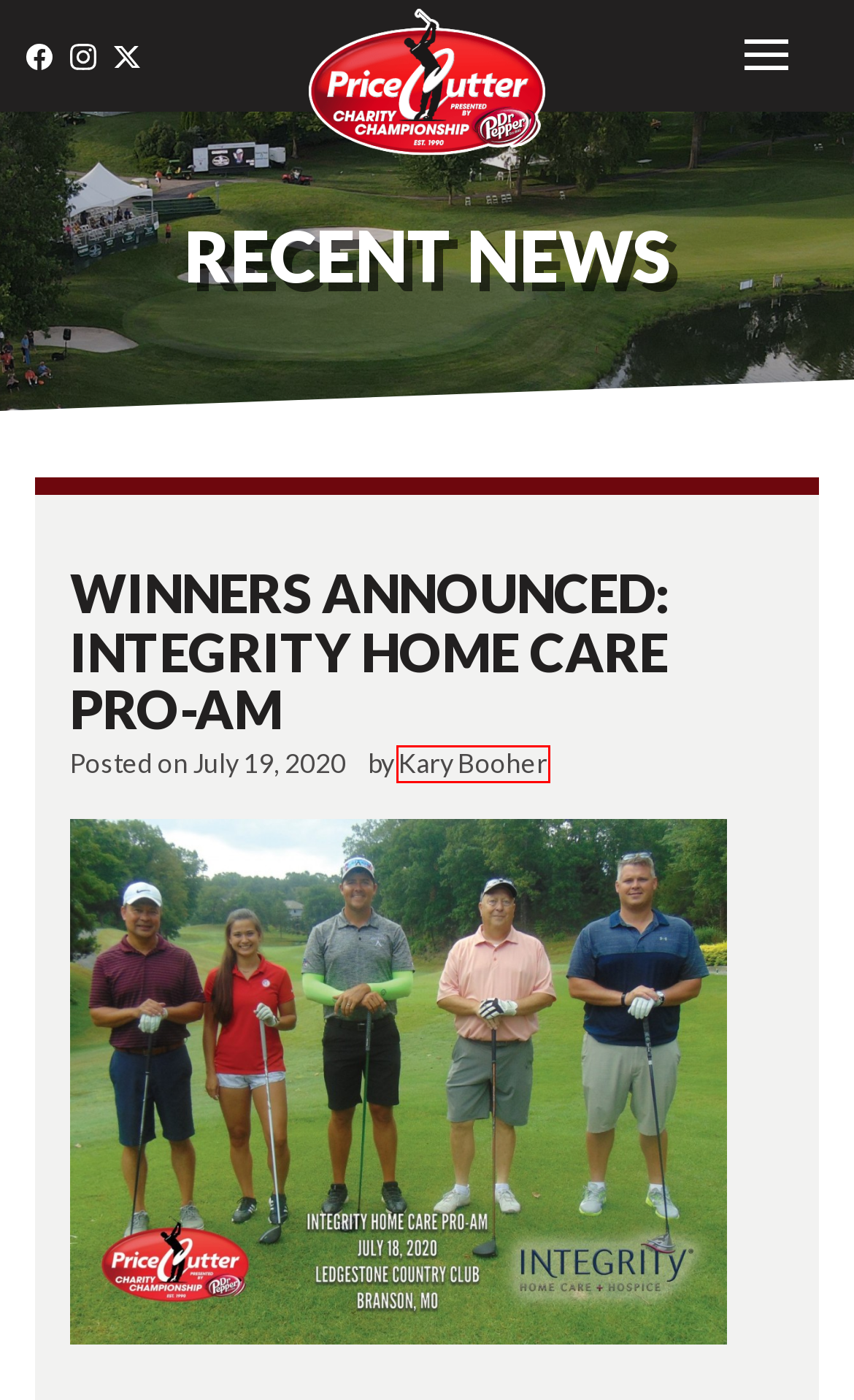Look at the screenshot of a webpage, where a red bounding box highlights an element. Select the best description that matches the new webpage after clicking the highlighted element. Here are the candidates:
A. Winners announced: Betty & Bobby Allison's Junior Pro-Am - Price Cutter Charity Championship
B. Kary Booher, Author at Price Cutter Charity Championship
C. Volunteer - Price Cutter Charity Championship
D. Price Cutter Charity Championship - Future Greats Great Futures
E. Event Schedule - Price Cutter Charity Championship
F. PCCC gifts $1.025 million to 53 Ozarks' charities - Price Cutter Charity Championship
G. Contact - Price Cutter Charity Championship
H. Tournament Tickets - Price Cutter Charity Championship

B